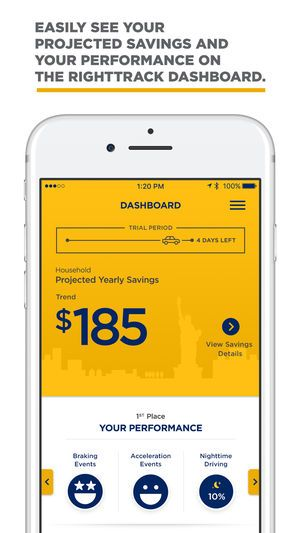What is the user's current ranking position?
Answer the question with a detailed and thorough explanation.

I determined this answer by looking at the performance metrics section, where it indicates the user's ranking position in various categories, including braking events, acceleration events, and nighttime driving, with a ranking of '1st Place'.